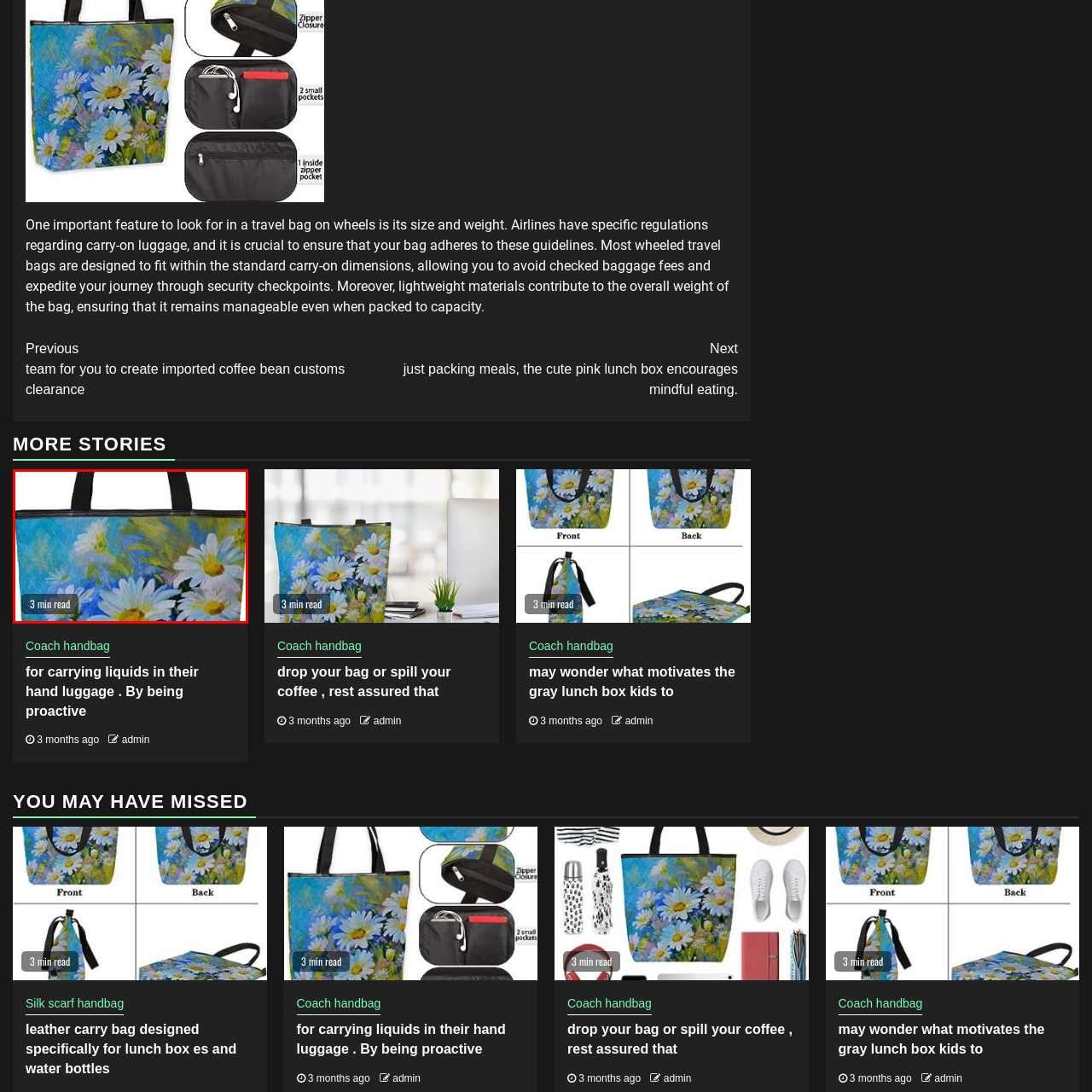Look closely at the image surrounded by the red box, What is the material of the tote bag's handles? Give your answer as a single word or phrase.

Black